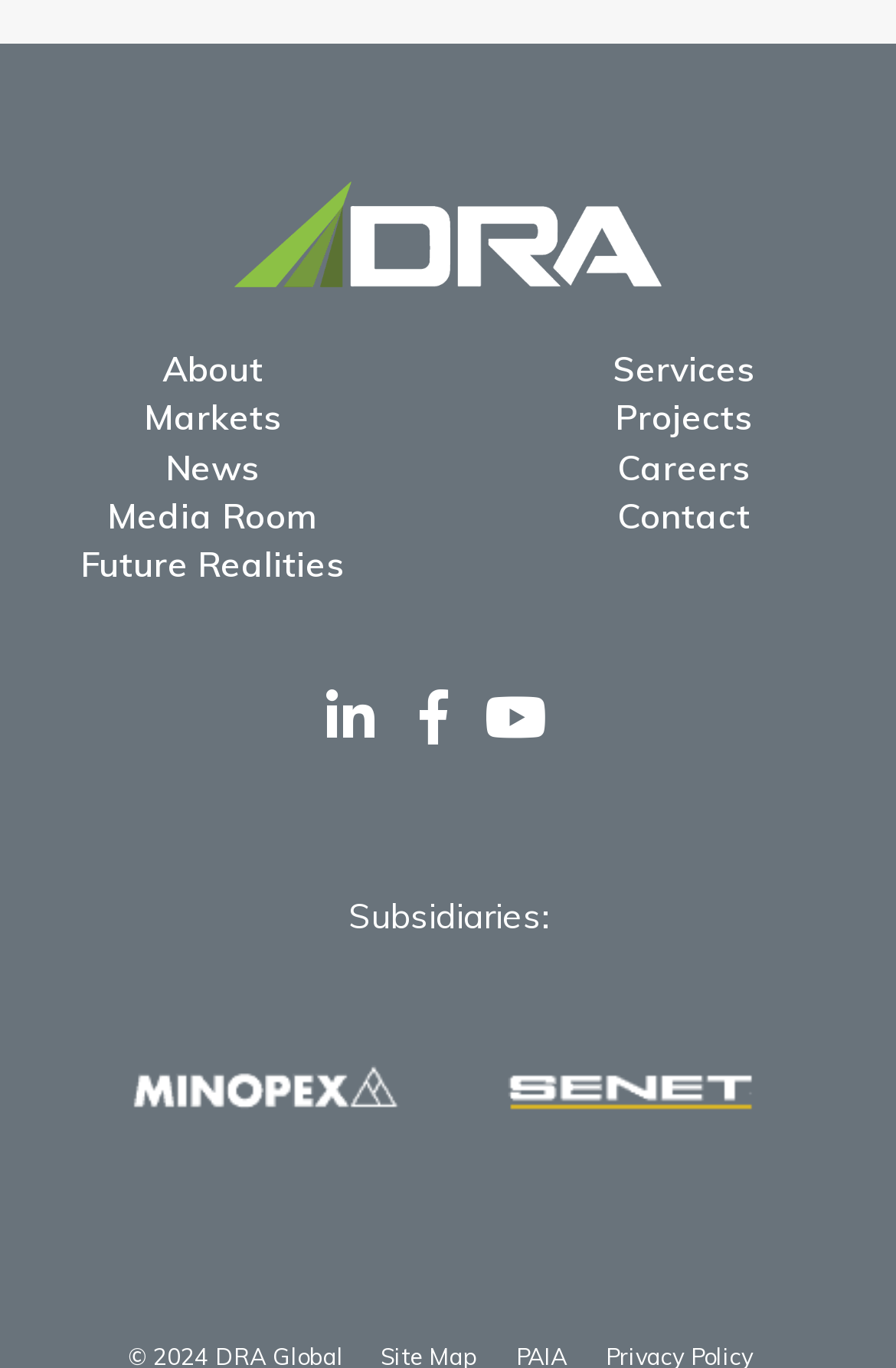What is the text below the main navigation links?
Using the image, provide a detailed and thorough answer to the question.

The text 'Subsidiaries:' is located below the main navigation links, which is a static text element.